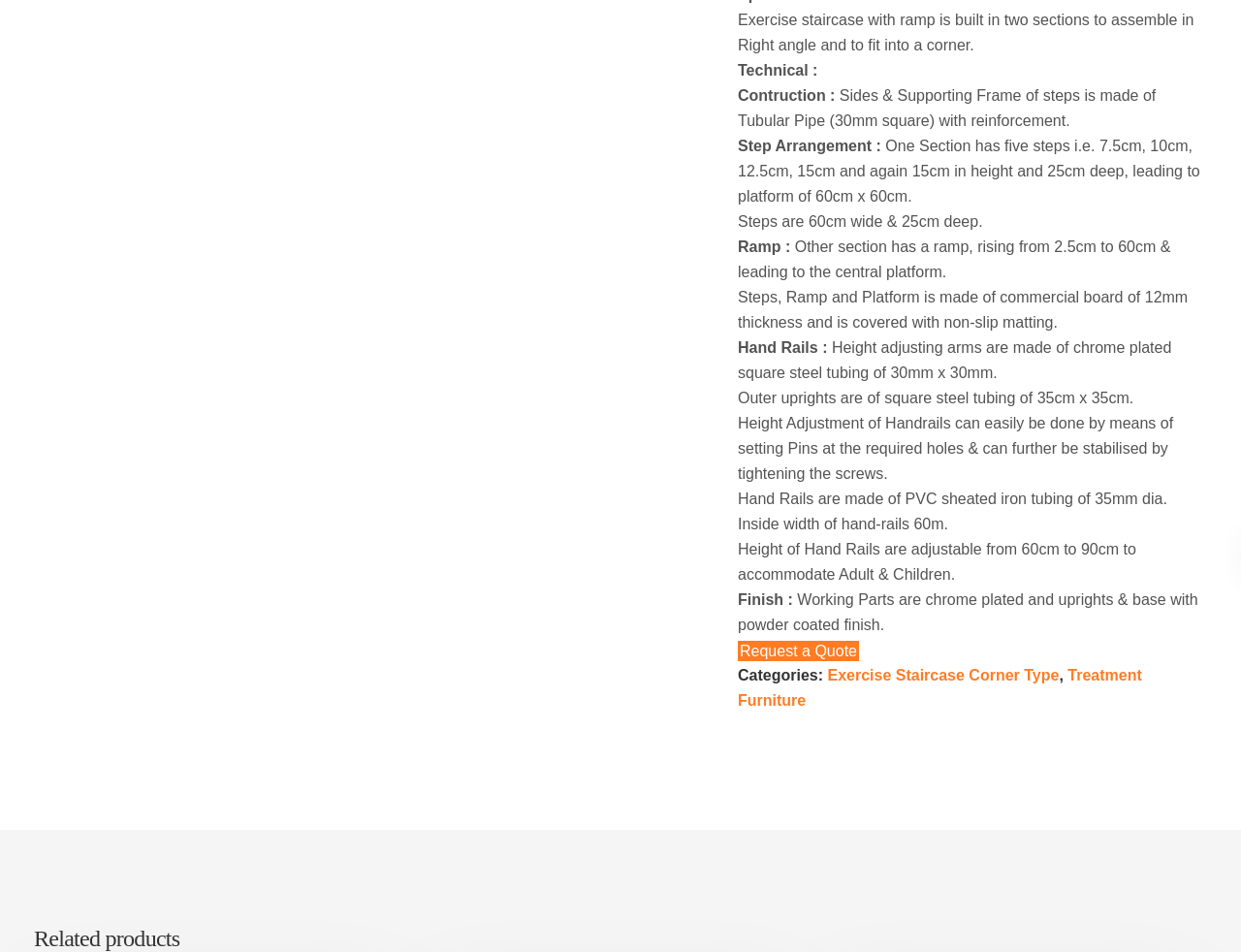Determine the bounding box coordinates for the HTML element described here: "News & Update".

[0.231, 0.035, 0.318, 0.068]